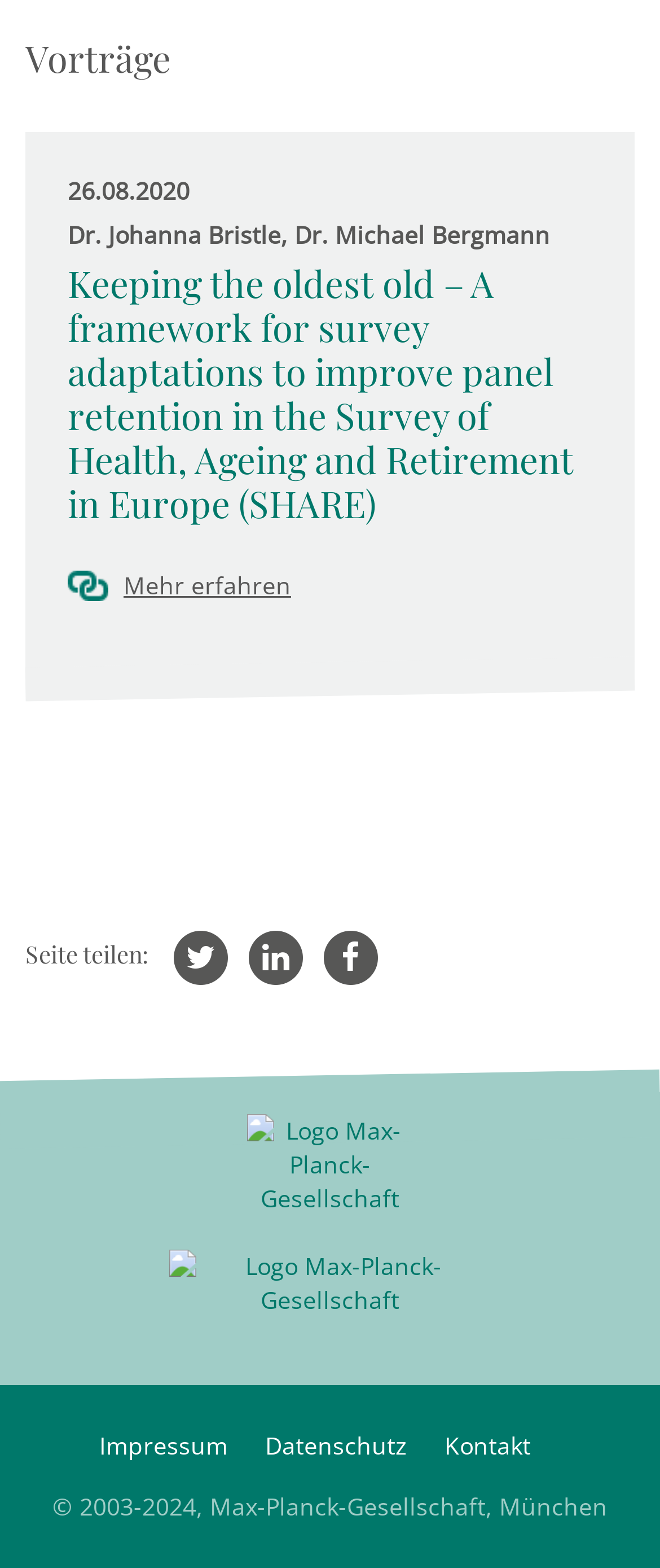Kindly respond to the following question with a single word or a brief phrase: 
What can you do with the 'Seite teilen:' button?

Share the page